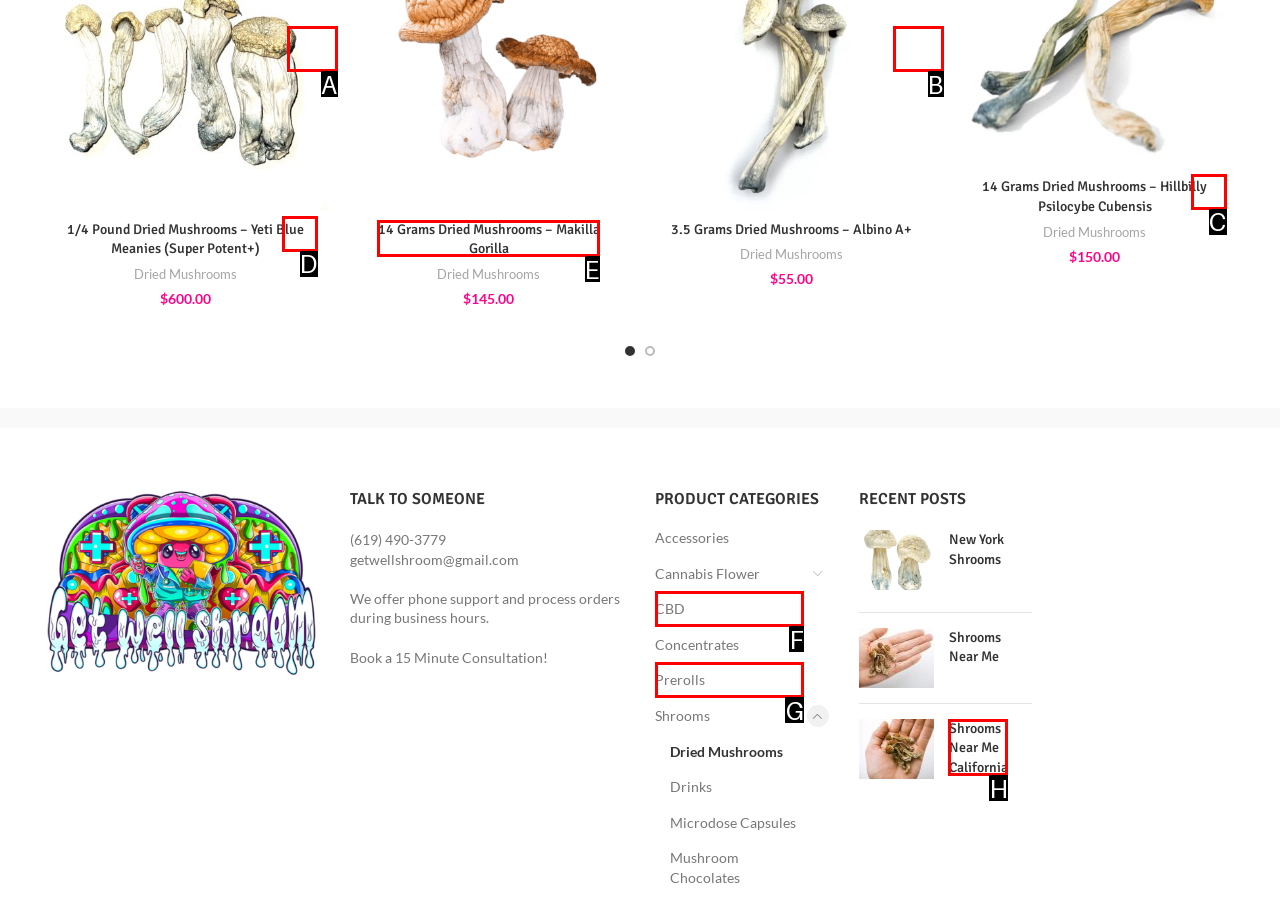Select the HTML element that should be clicked to accomplish the task: View details of 14 Grams Dried Mushrooms – Makilla Gorilla Reply with the corresponding letter of the option.

E